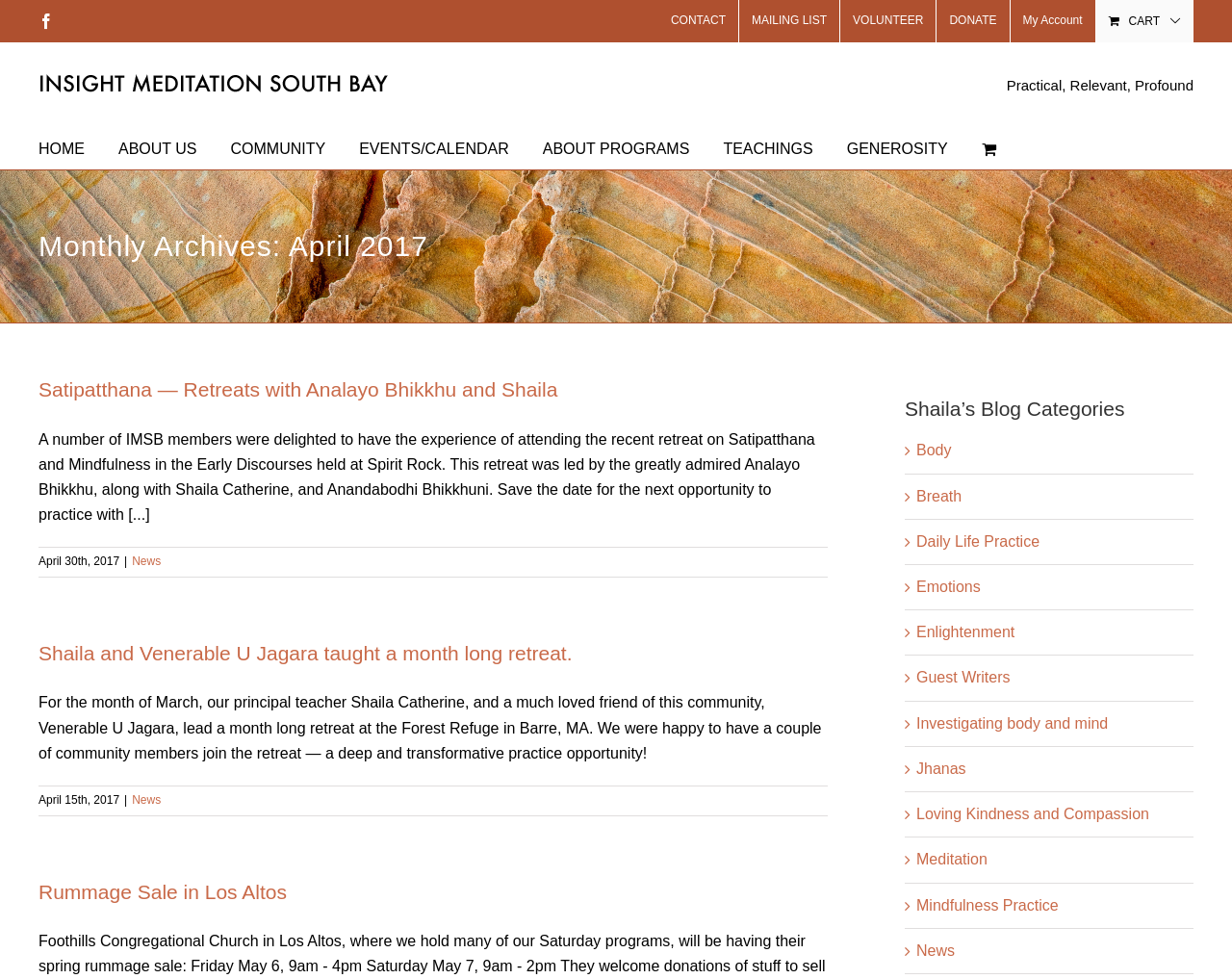Locate the bounding box coordinates of the clickable element to fulfill the following instruction: "Check the blog categories". Provide the coordinates as four float numbers between 0 and 1 in the format [left, top, right, bottom].

[0.734, 0.405, 0.969, 0.431]